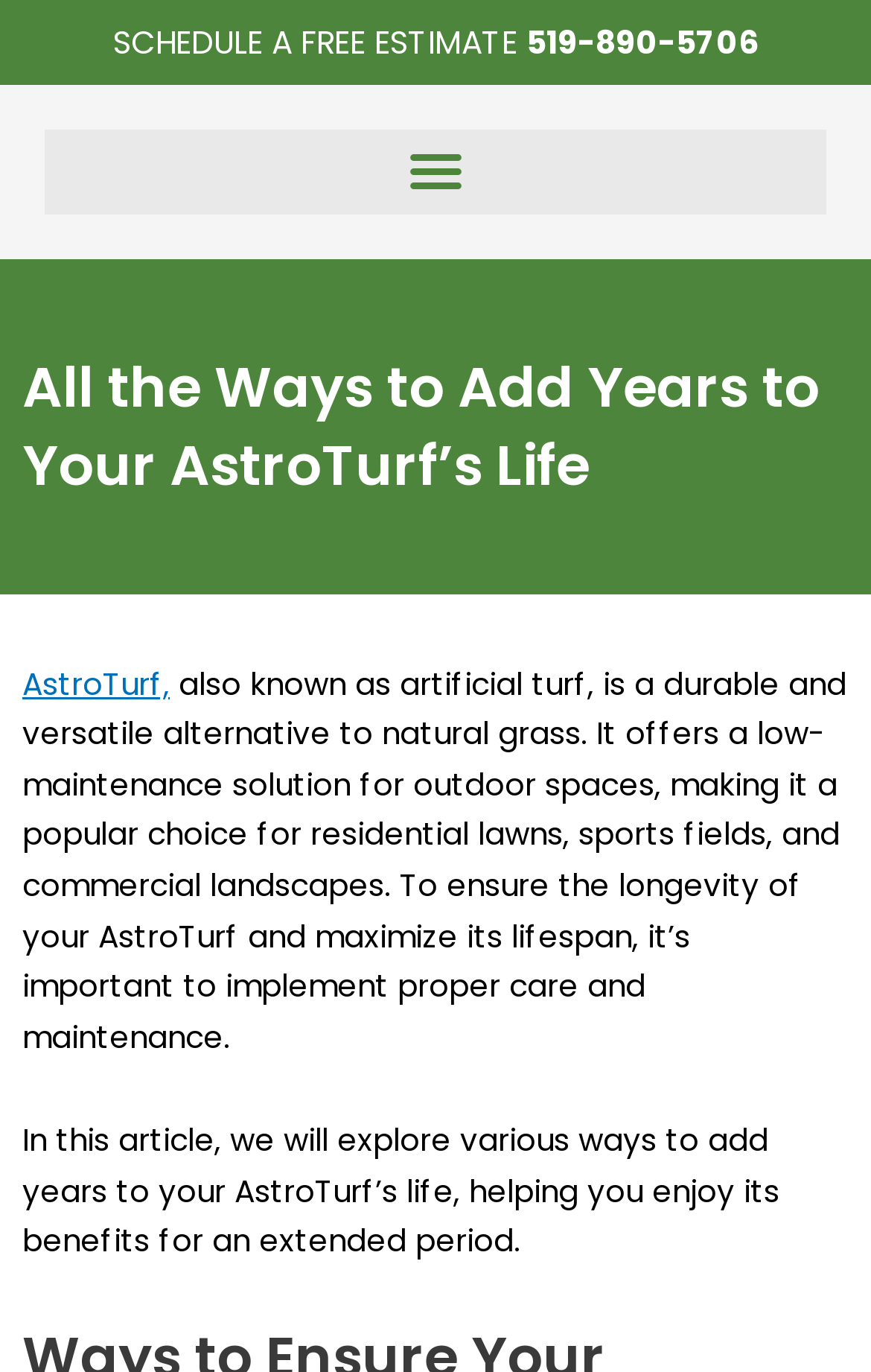Give a complete and precise description of the webpage's appearance.

The webpage is about the maintenance and care of Astroturf, a durable and versatile alternative to natural grass. At the top of the page, there is a heading that reads "SCHEDULE A FREE ESTIMATE 519-890-5706" with a clickable phone number. Below this, there is a menu toggle button on the left side of the page.

The main content of the page is divided into sections, starting with a heading that repeats the title "All the Ways to Add Years to Your AstroTurf’s Life". This is followed by a link to "AstroTurf," which is described as a low-maintenance solution for outdoor spaces. A paragraph of text explains the importance of proper care and maintenance to ensure the longevity of Astroturf.

Further down the page, another paragraph discusses the purpose of the article, which is to explore various ways to extend the life of Astroturf. Overall, the page appears to be an informative article about Astroturf maintenance, with a focus on providing helpful tips and advice to readers.